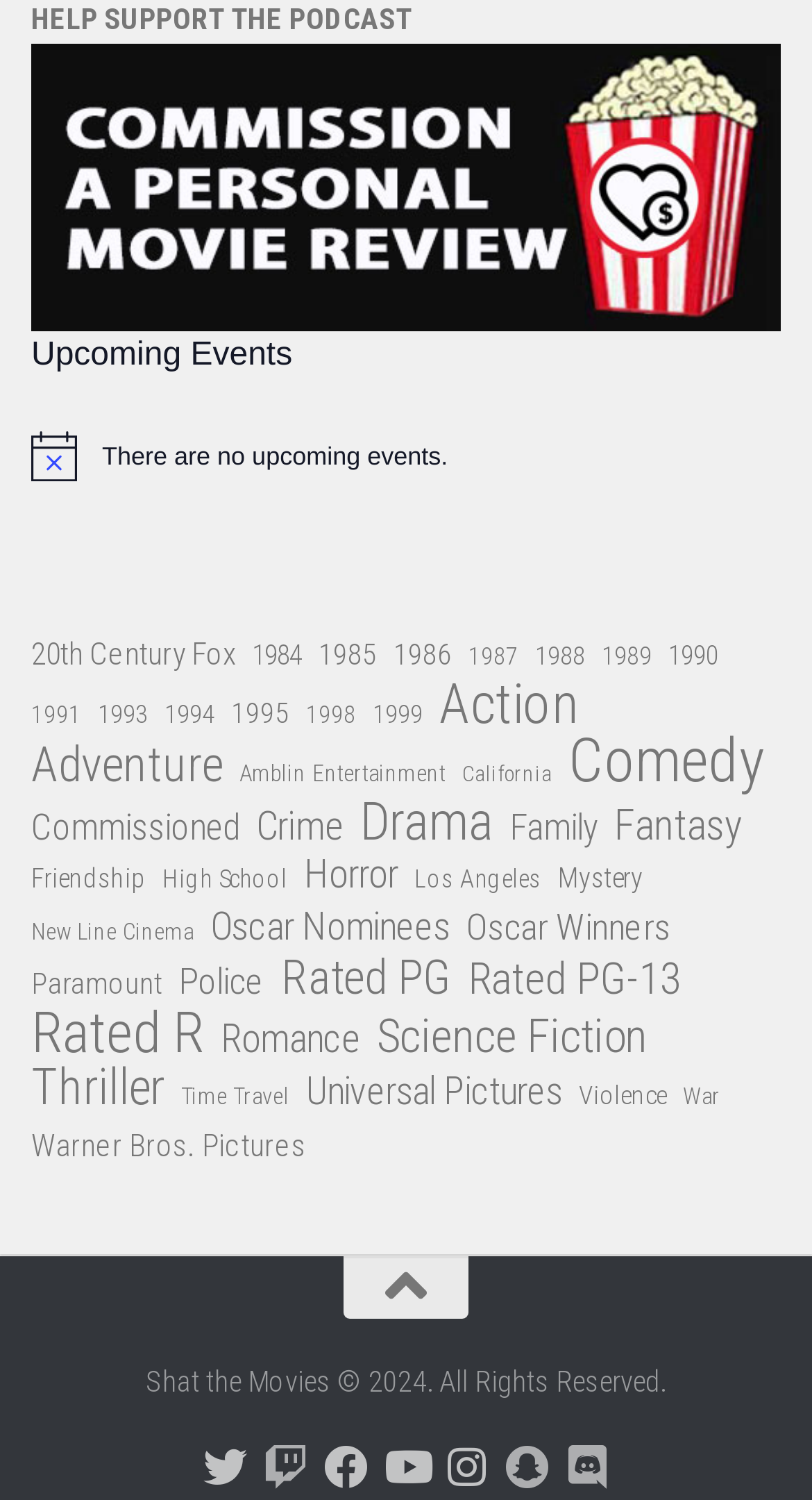Please answer the following question using a single word or phrase: 
How many items are in the 'Action' category?

112